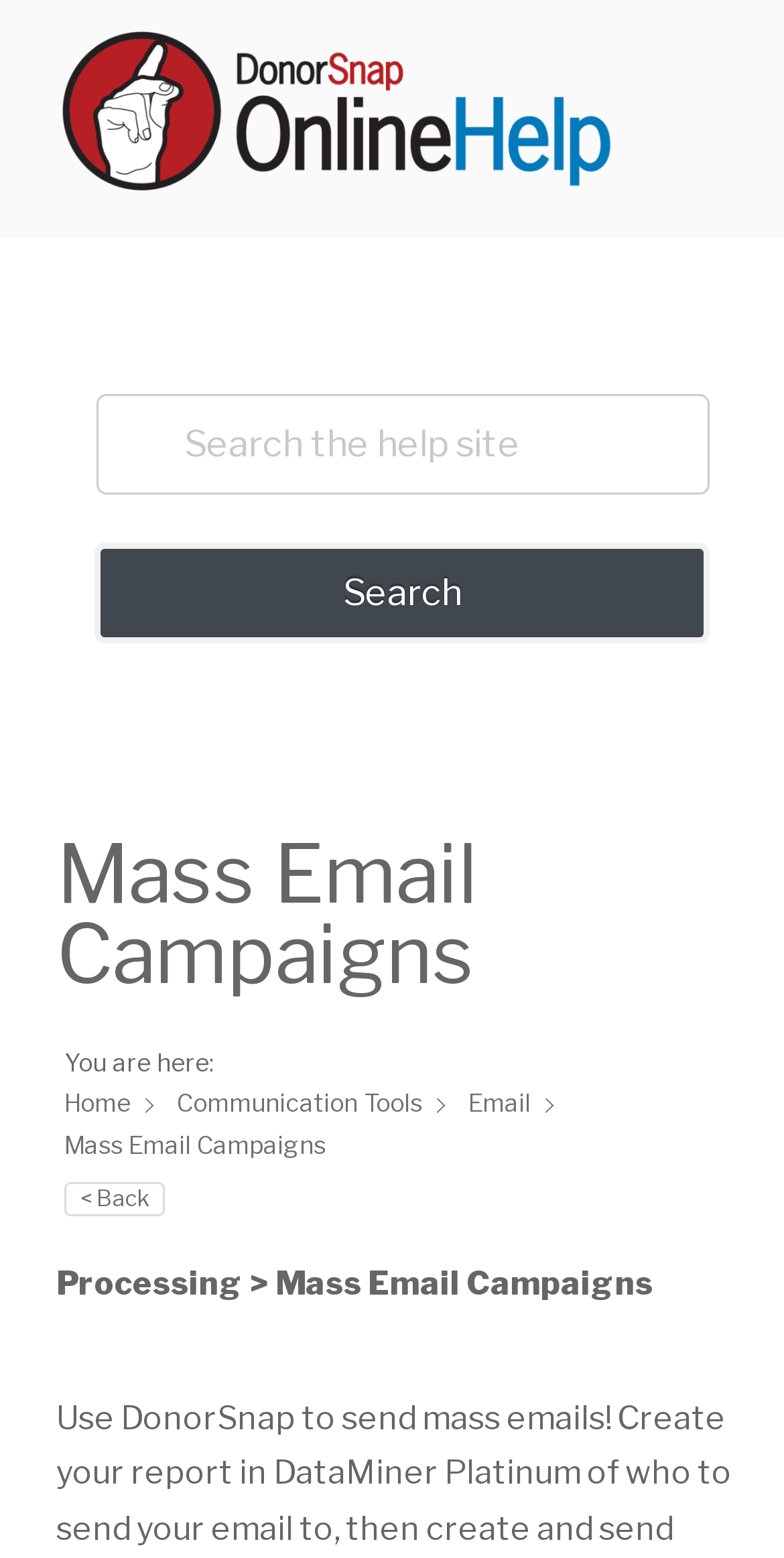Extract the bounding box coordinates for the HTML element that matches this description: "Search". The coordinates should be four float numbers between 0 and 1, i.e., [left, top, right, bottom].

[0.121, 0.348, 0.905, 0.413]